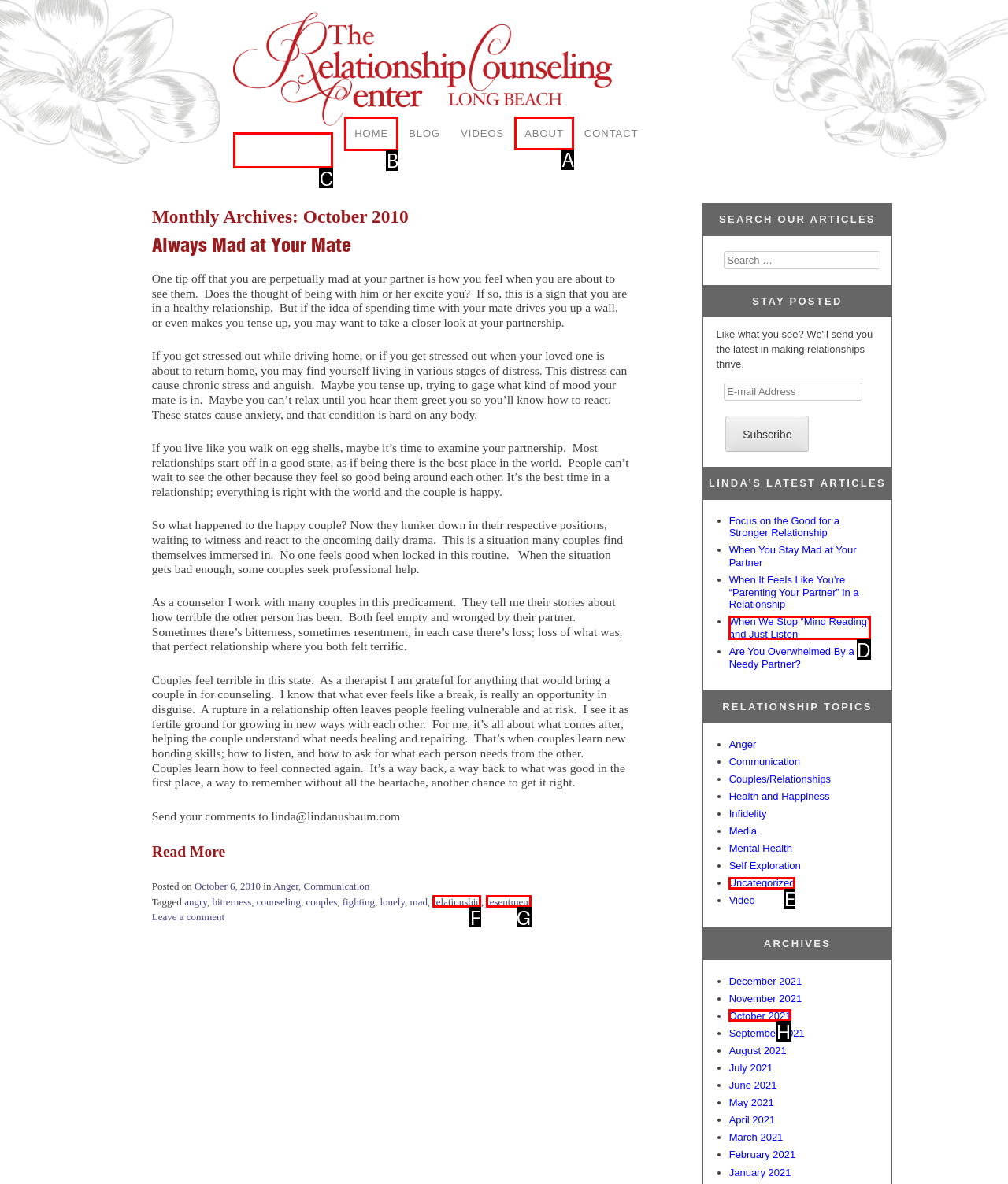Find the correct option to complete this instruction: Click on the 'HOME' link. Reply with the corresponding letter.

B